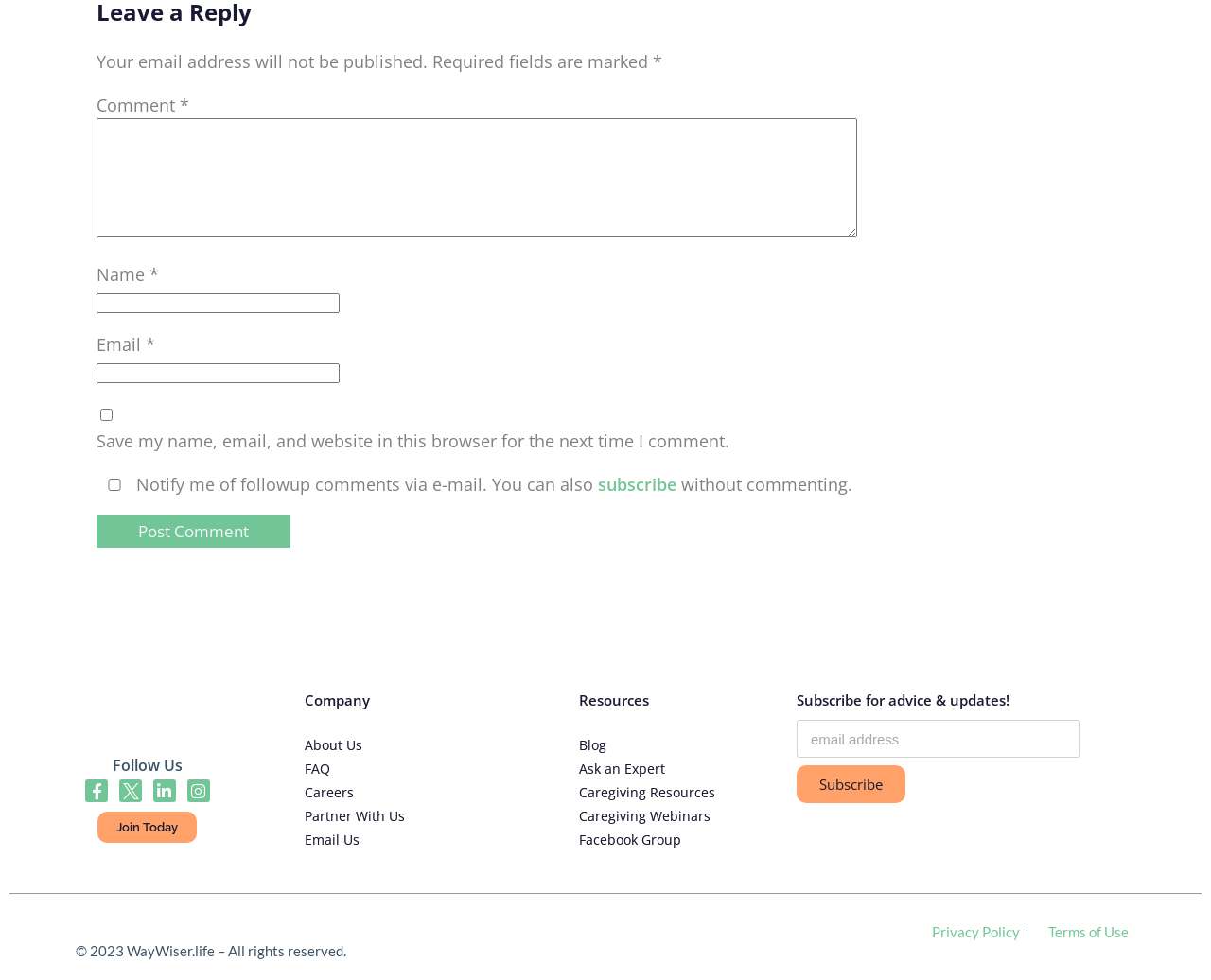Using the information from the screenshot, answer the following question thoroughly:
How many social media links are available in the 'Follow Us' section?

The 'Follow Us' section is located at the bottom of the webpage and contains four social media links: Facebook, an unknown platform (represented by an image), Linkedin, and Instagram. Therefore, there are four social media links available in the 'Follow Us' section.